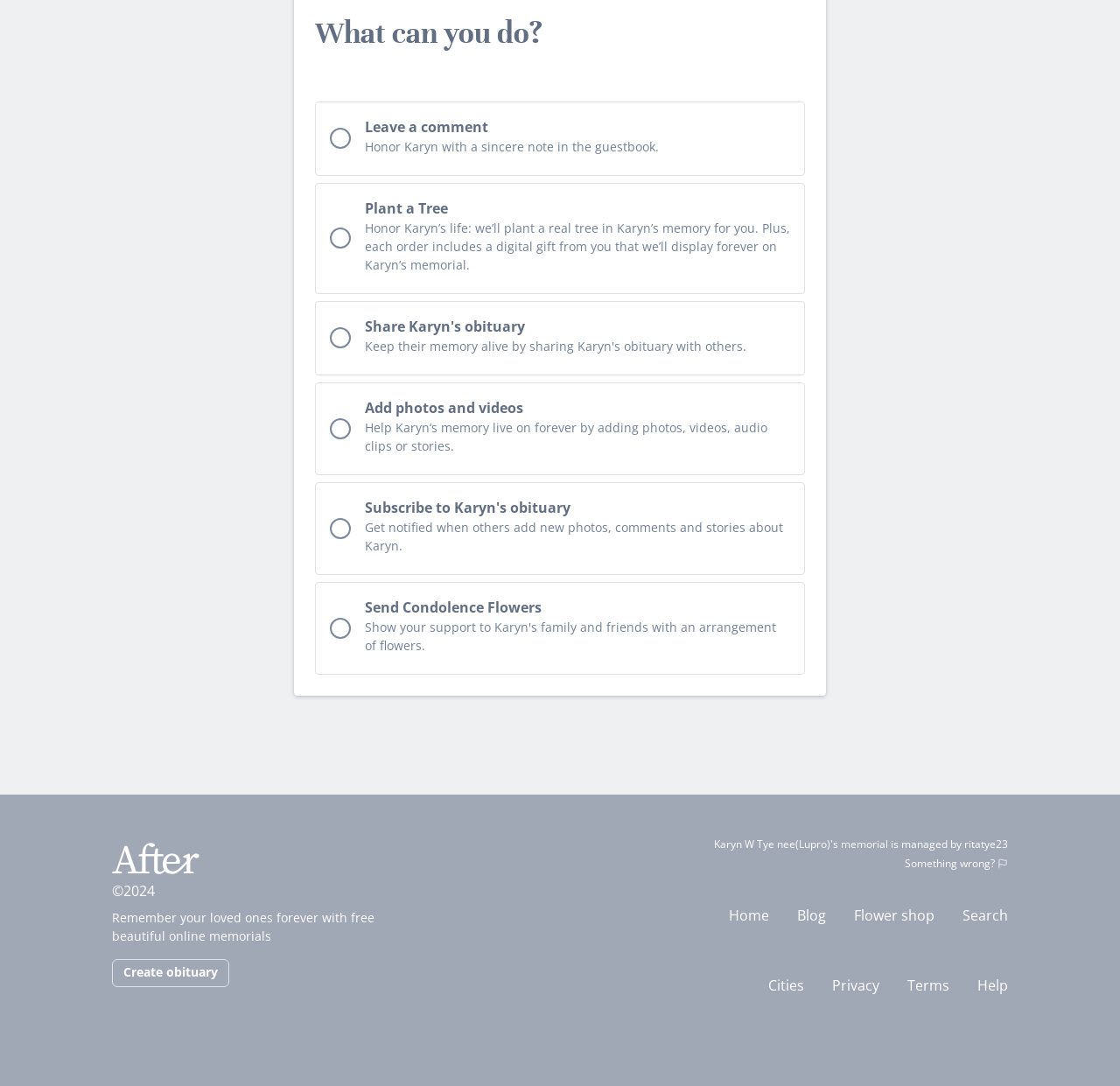How many memorial actions are available?
Based on the image, answer the question with a single word or brief phrase.

6